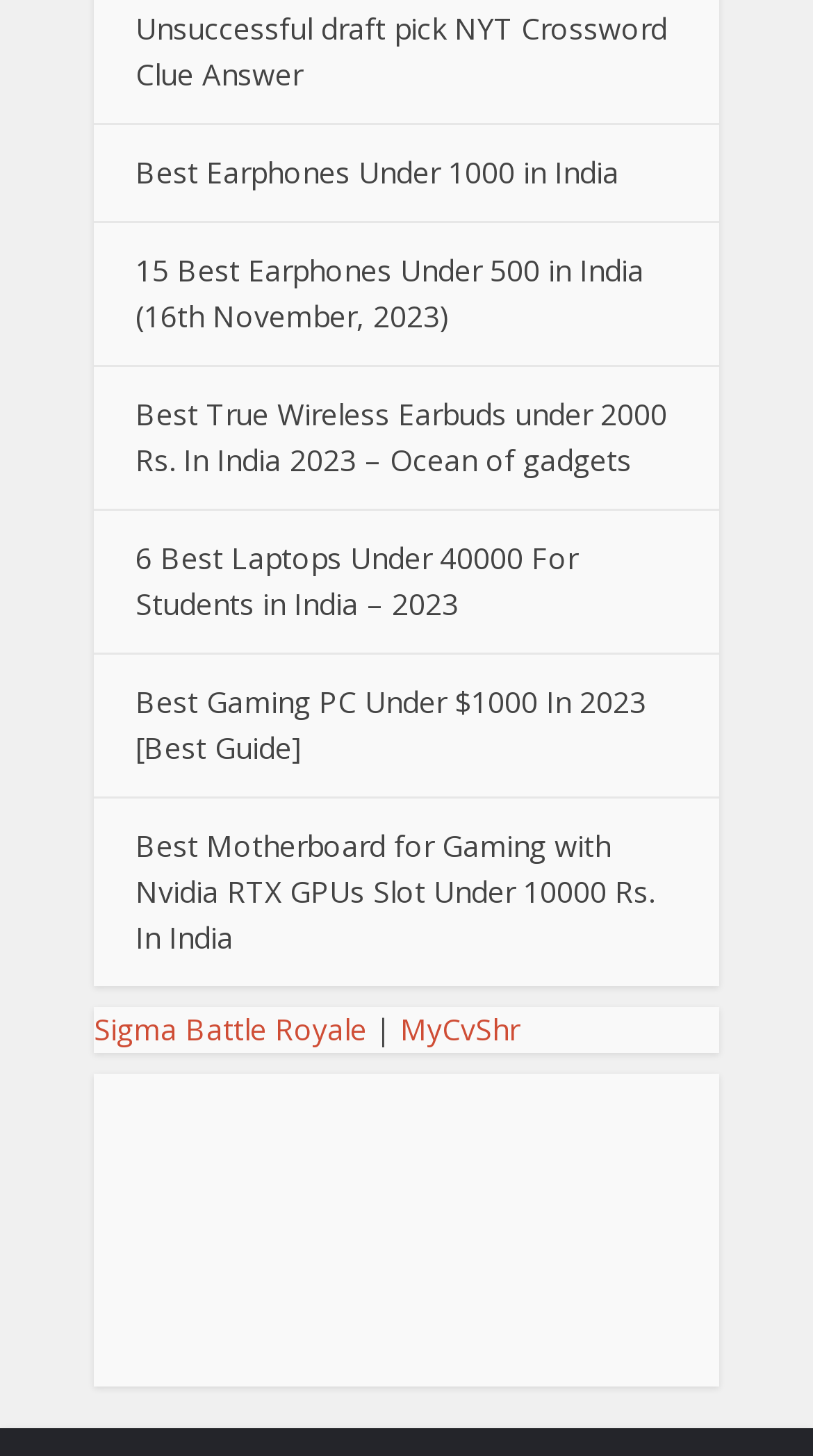Using the provided element description "MyCvShr", determine the bounding box coordinates of the UI element.

[0.492, 0.693, 0.638, 0.72]